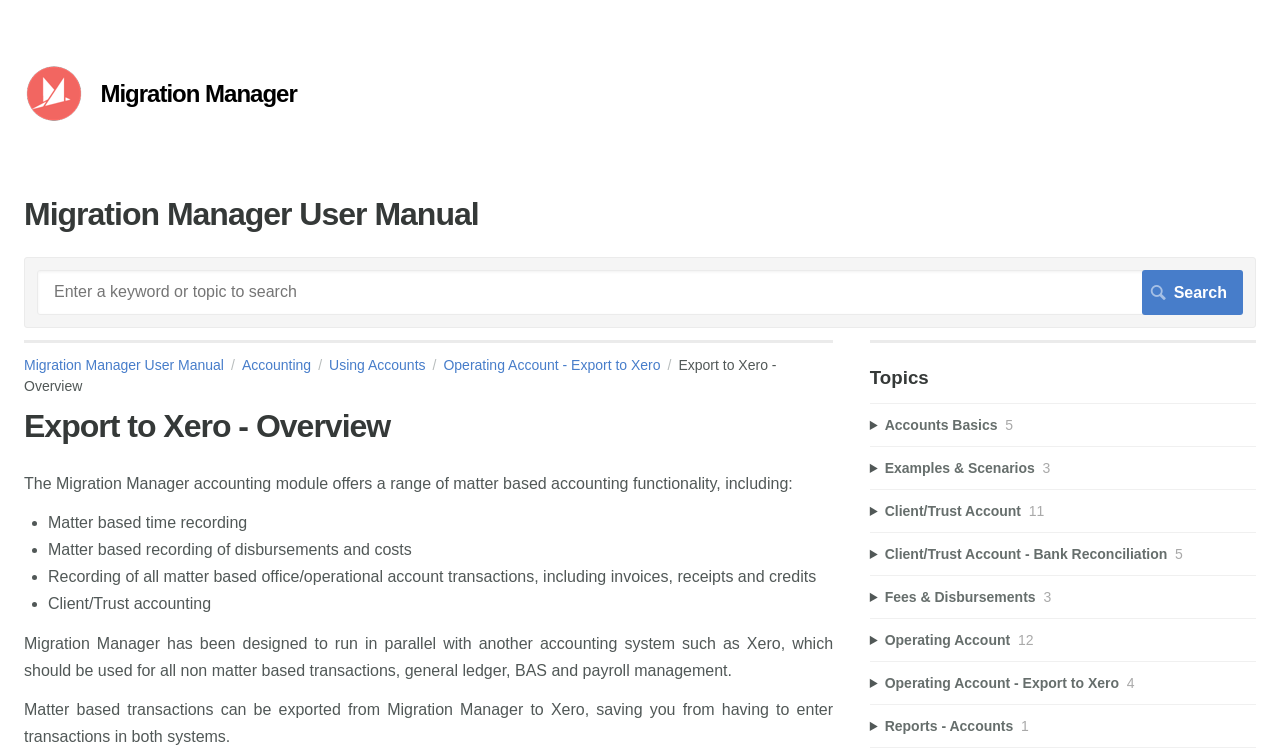Kindly determine the bounding box coordinates for the area that needs to be clicked to execute this instruction: "Go to Migration Manager User Manual".

[0.019, 0.26, 0.981, 0.311]